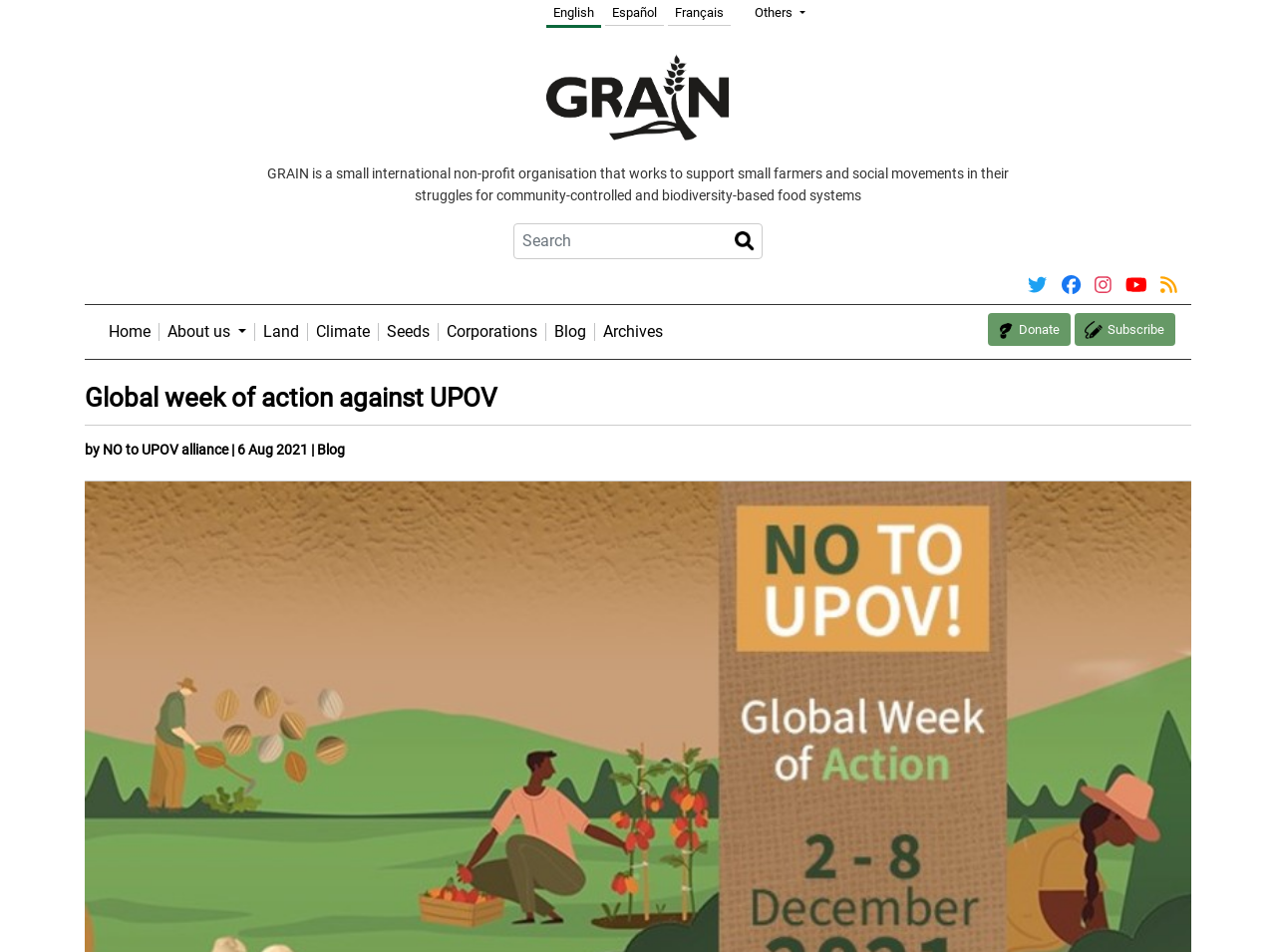Pinpoint the bounding box coordinates of the clickable area needed to execute the instruction: "Switch to English". The coordinates should be specified as four float numbers between 0 and 1, i.e., [left, top, right, bottom].

[0.428, 0.005, 0.471, 0.021]